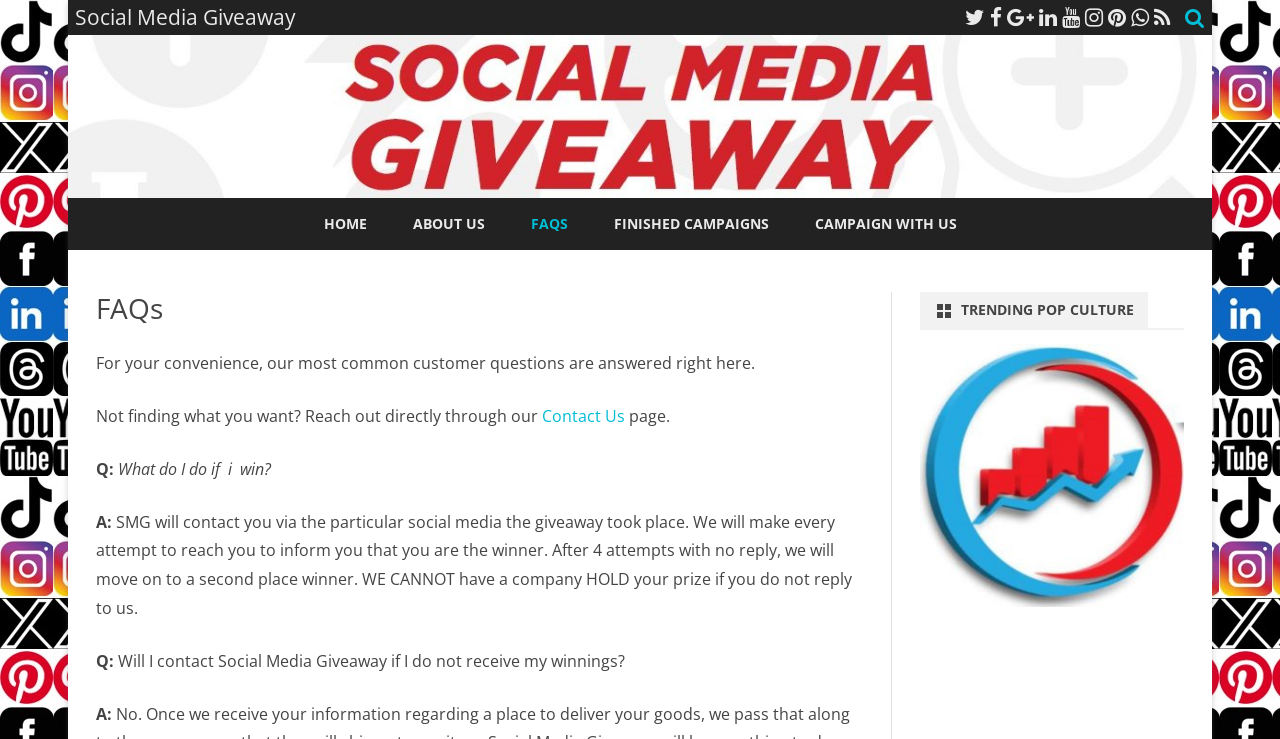Identify the bounding box coordinates for the UI element described as: "title="WhatsApp"".

[0.884, 0.004, 0.898, 0.042]